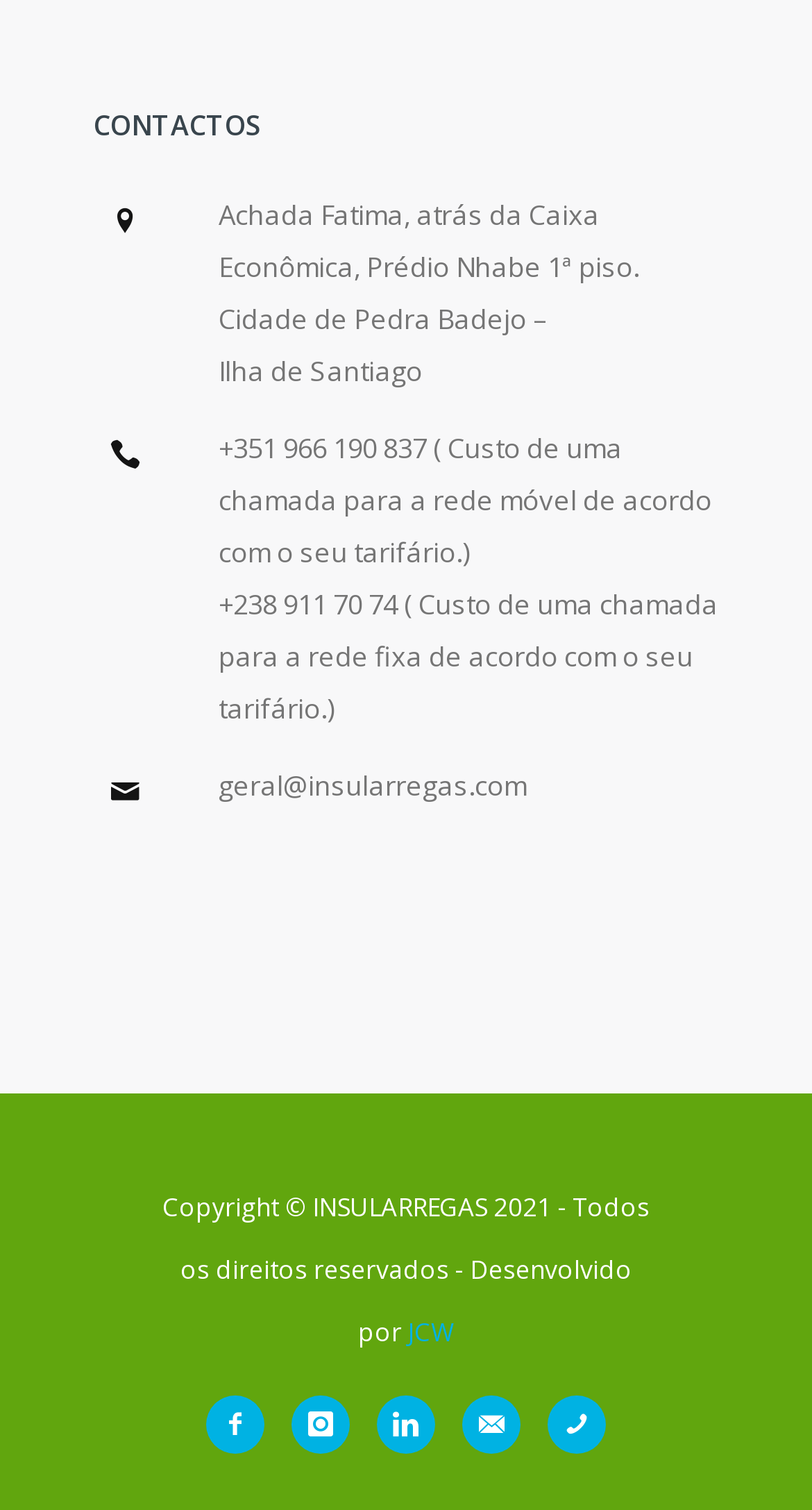What is the email address for general inquiries?
From the image, respond using a single word or phrase.

geral@insularregas.com